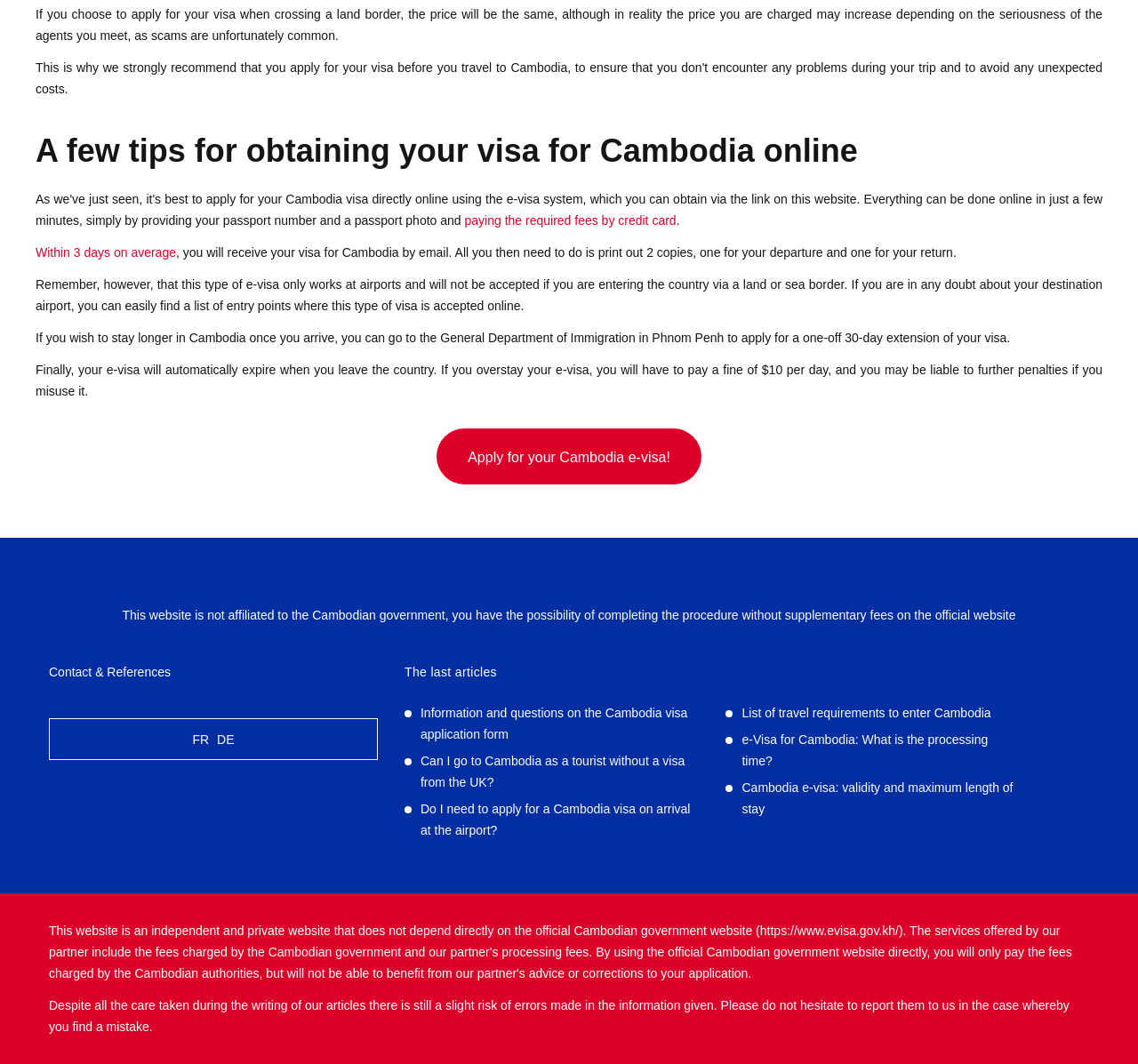What is the processing time for a Cambodia e-visa?
Using the image provided, answer with just one word or phrase.

Within 3 days on average